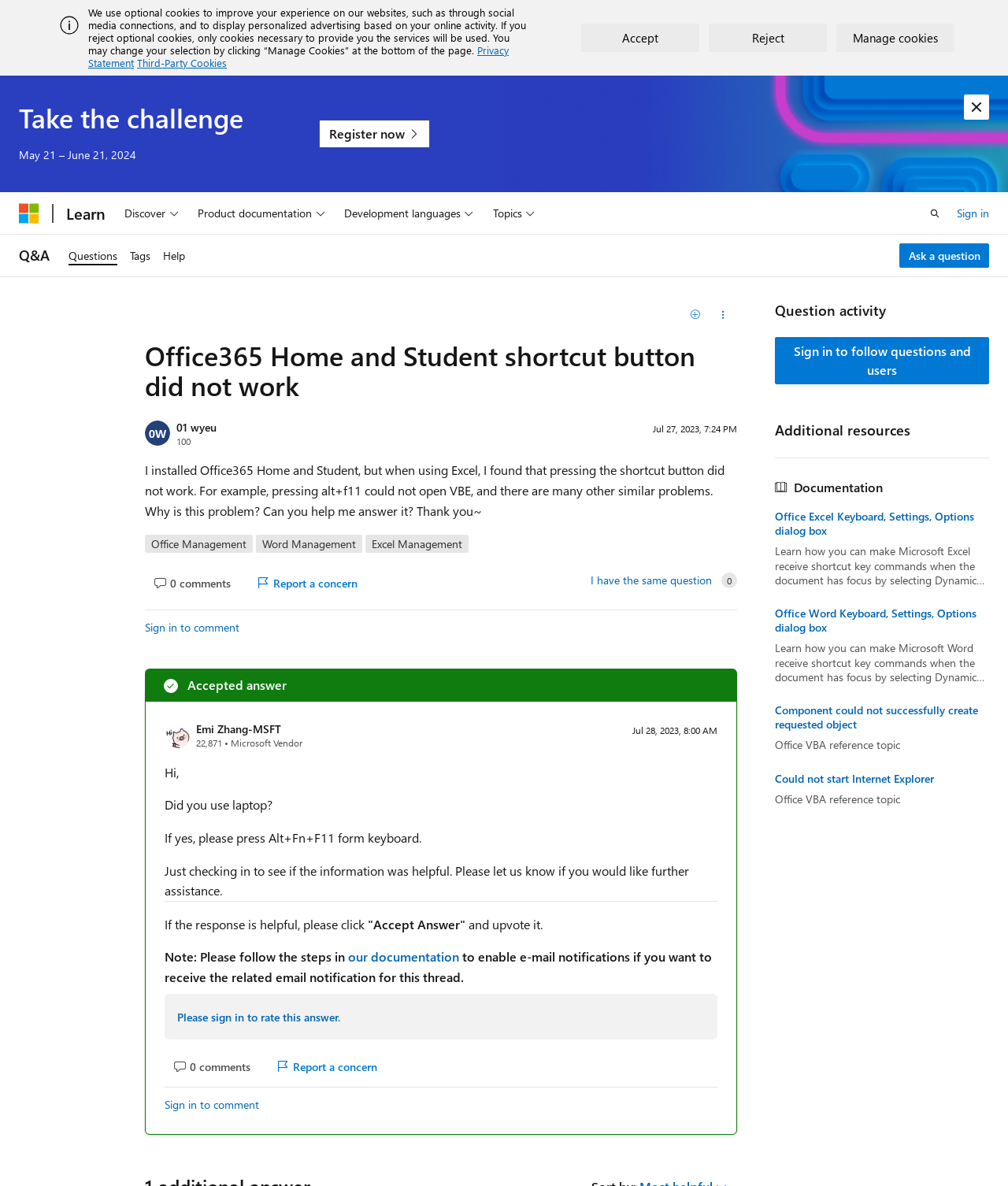Determine the bounding box coordinates of the region I should click to achieve the following instruction: "Click the 'Sign in' link". Ensure the bounding box coordinates are four float numbers between 0 and 1, i.e., [left, top, right, bottom].

[0.949, 0.171, 0.981, 0.188]